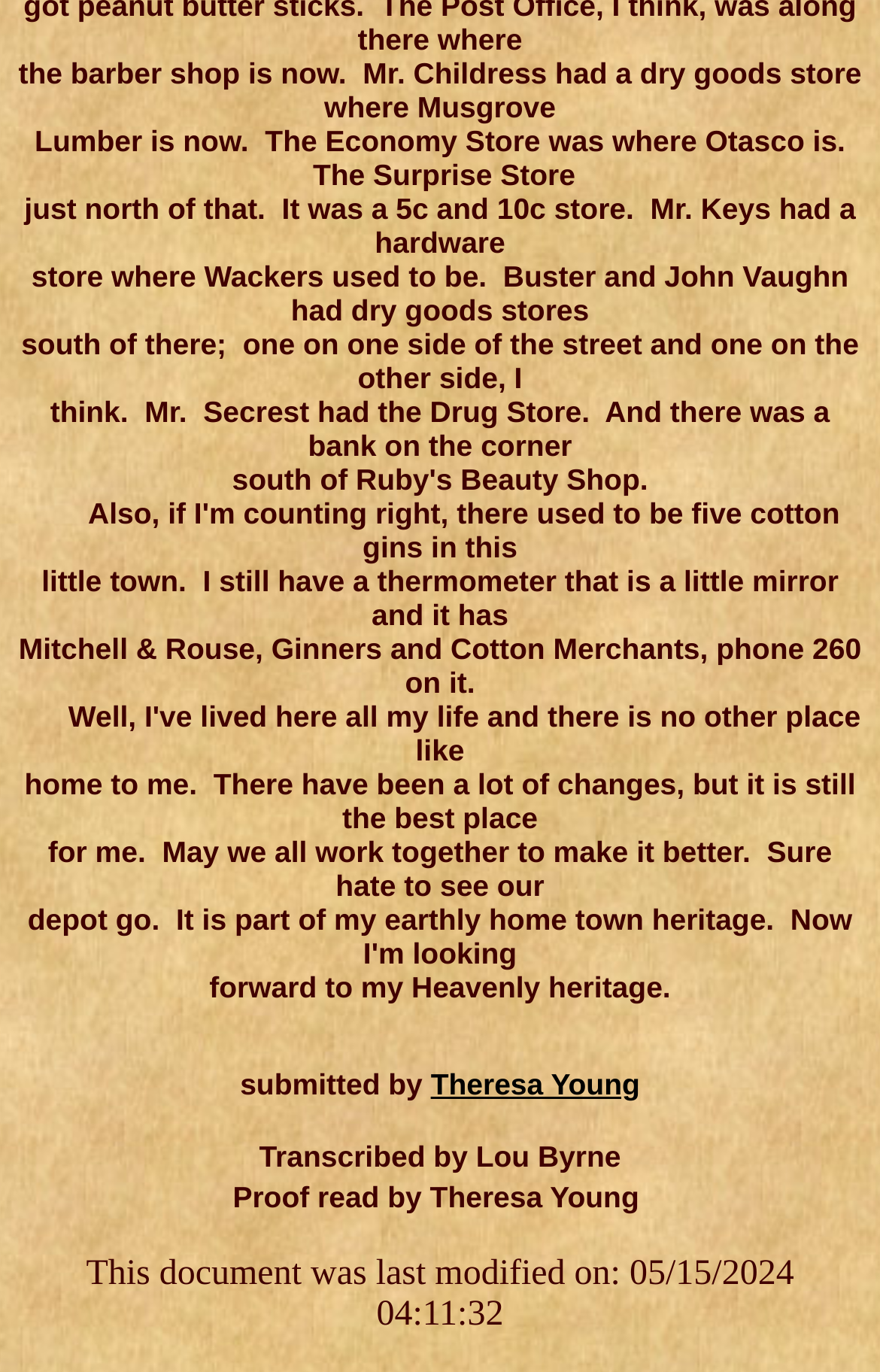From the screenshot, find the bounding box of the UI element matching this description: "Home". Supply the bounding box coordinates in the form [left, top, right, bottom], each a float between 0 and 1.

None